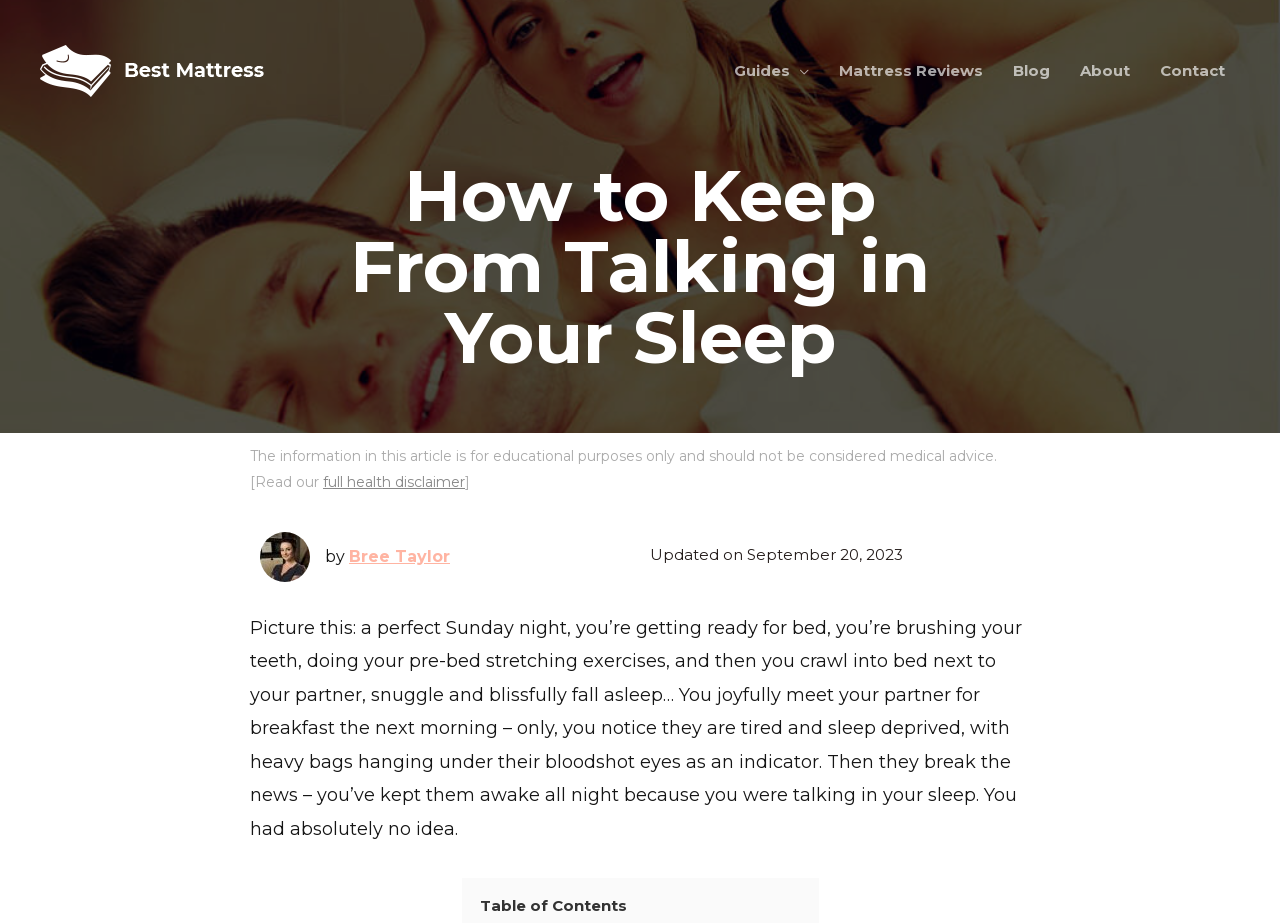What is the topic of the article? Based on the image, give a response in one word or a short phrase.

Talking in your sleep